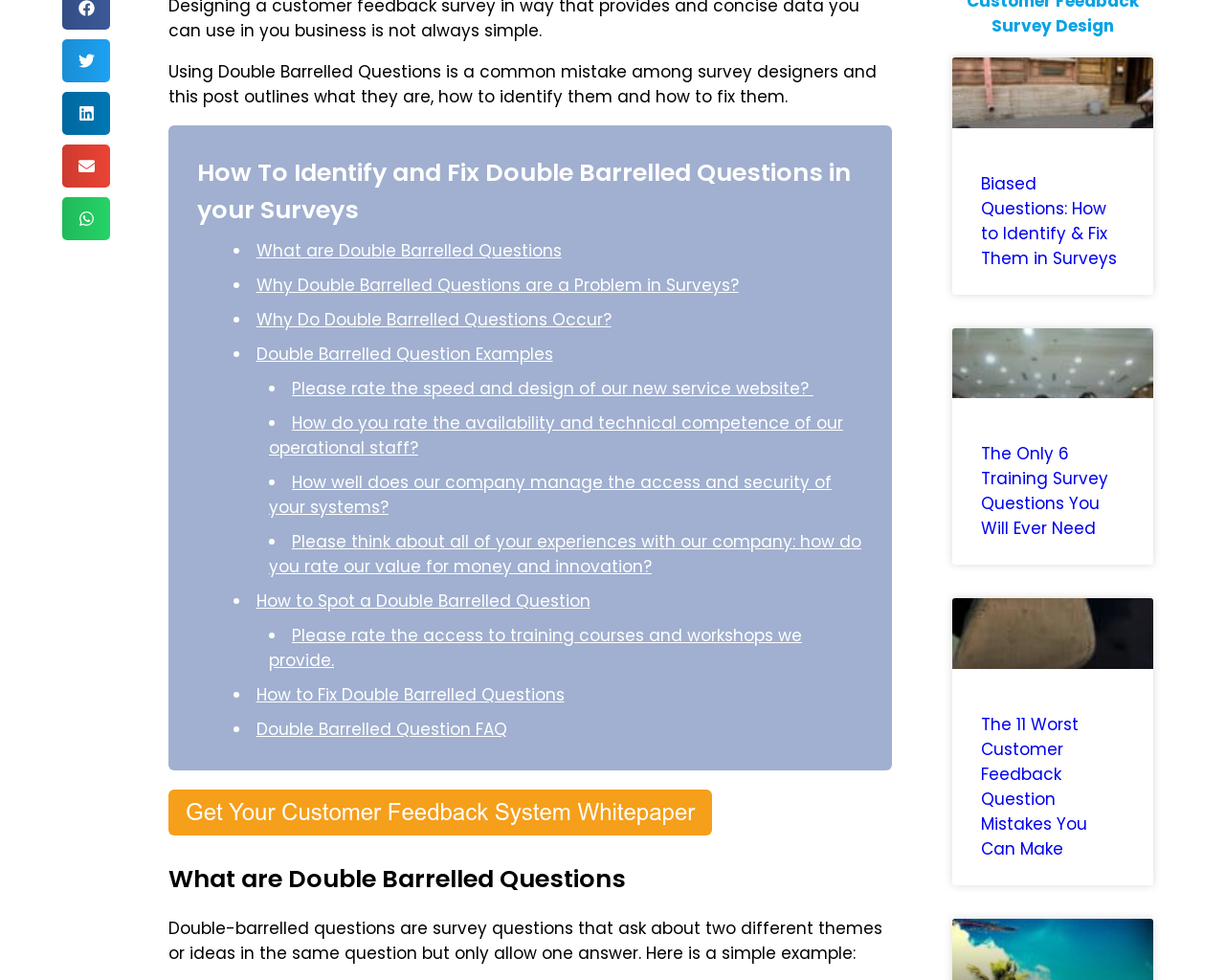Given the element description aria-label="Share on email", predict the bounding box coordinates for the UI element in the webpage screenshot. The format should be (top-left x, top-left y, bottom-right x, bottom-right y), and the values should be between 0 and 1.

[0.051, 0.147, 0.09, 0.191]